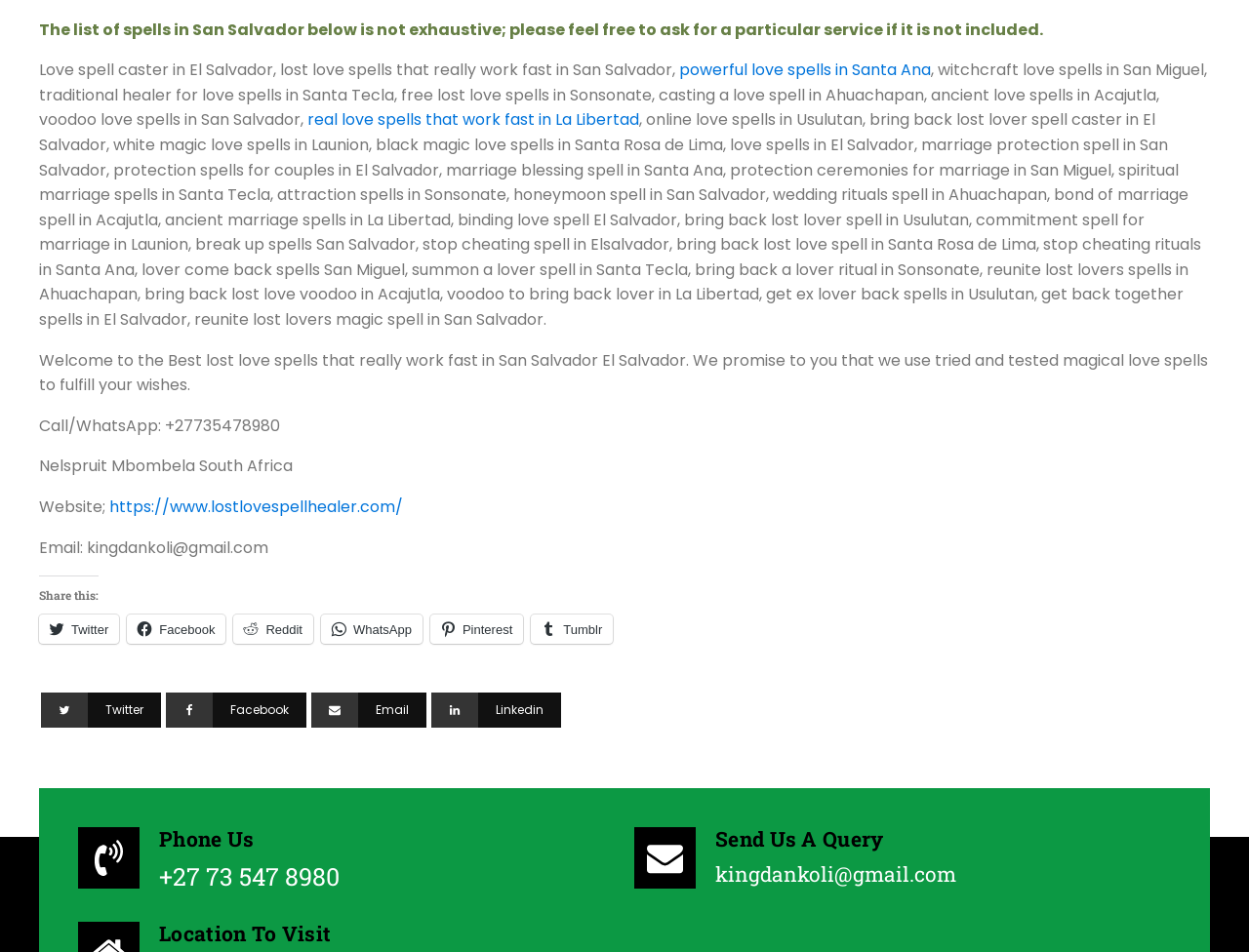Determine the bounding box coordinates of the clickable area required to perform the following instruction: "Click the 'Ask A Vet' link". The coordinates should be represented as four float numbers between 0 and 1: [left, top, right, bottom].

None